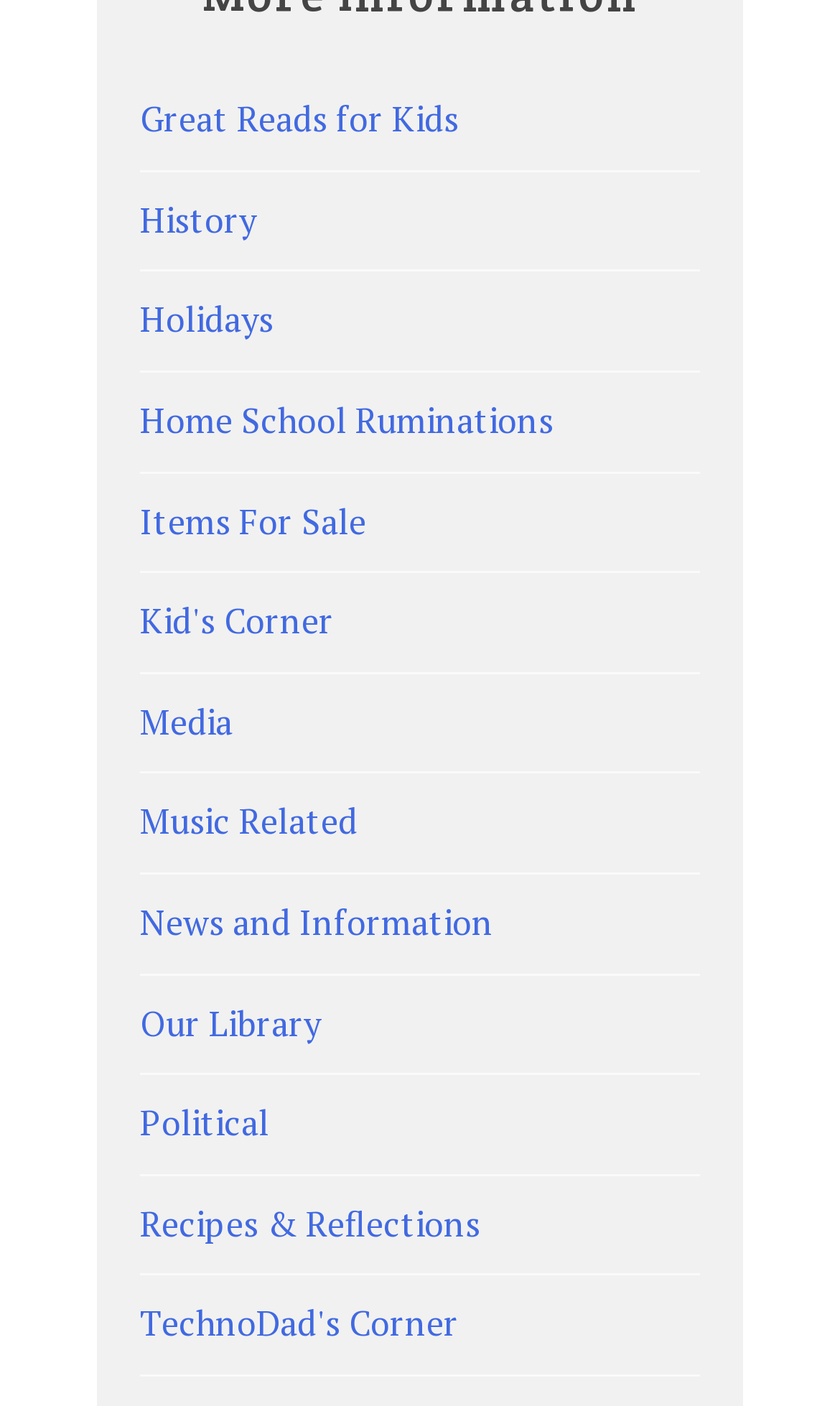Please identify the coordinates of the bounding box that should be clicked to fulfill this instruction: "Visit Kid's Corner".

[0.167, 0.425, 0.397, 0.458]